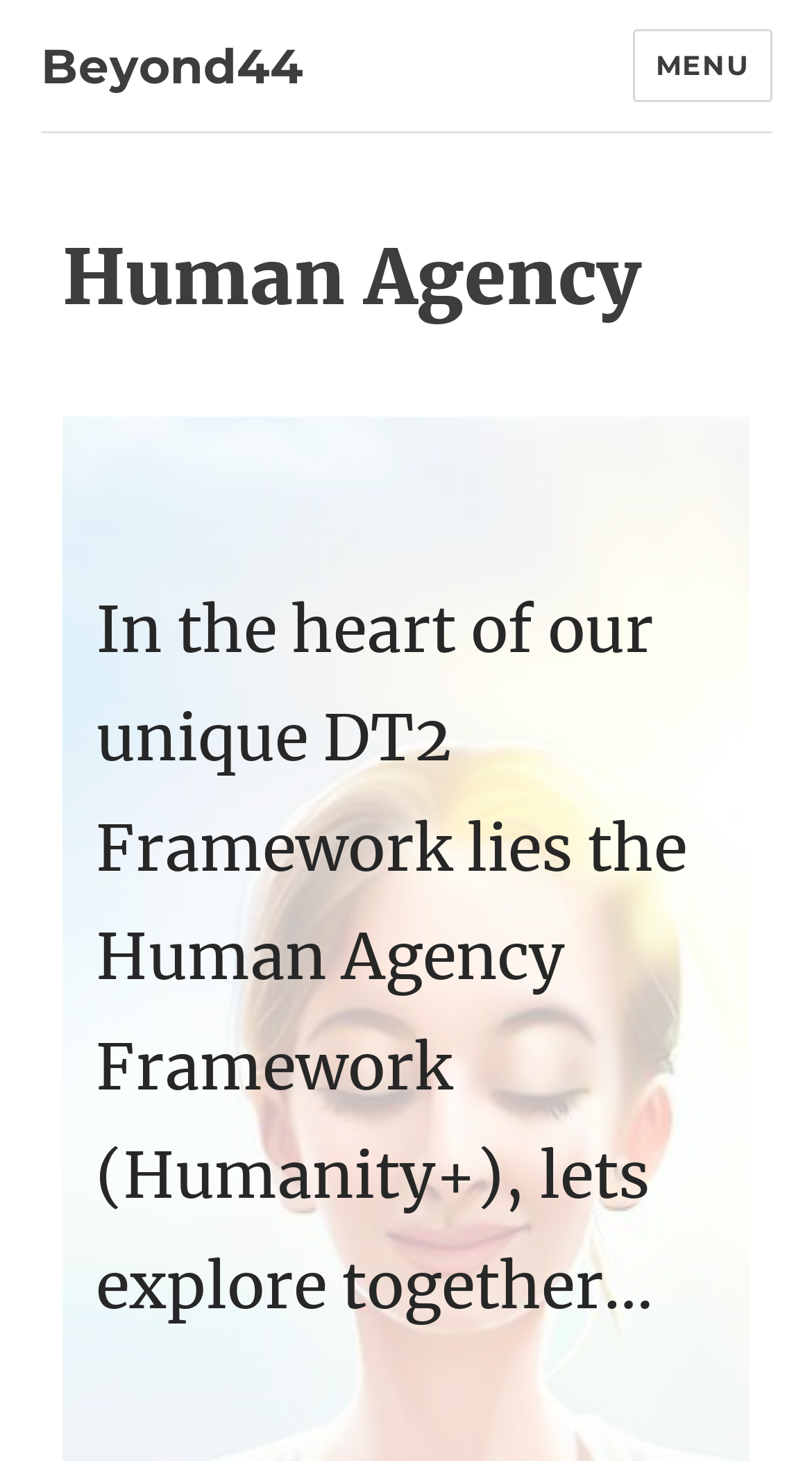Bounding box coordinates are specified in the format (top-left x, top-left y, bottom-right x, bottom-right y). All values are floating point numbers bounded between 0 and 1. Please provide the bounding box coordinate of the region this sentence describes: Beyond44

[0.05, 0.025, 0.373, 0.065]